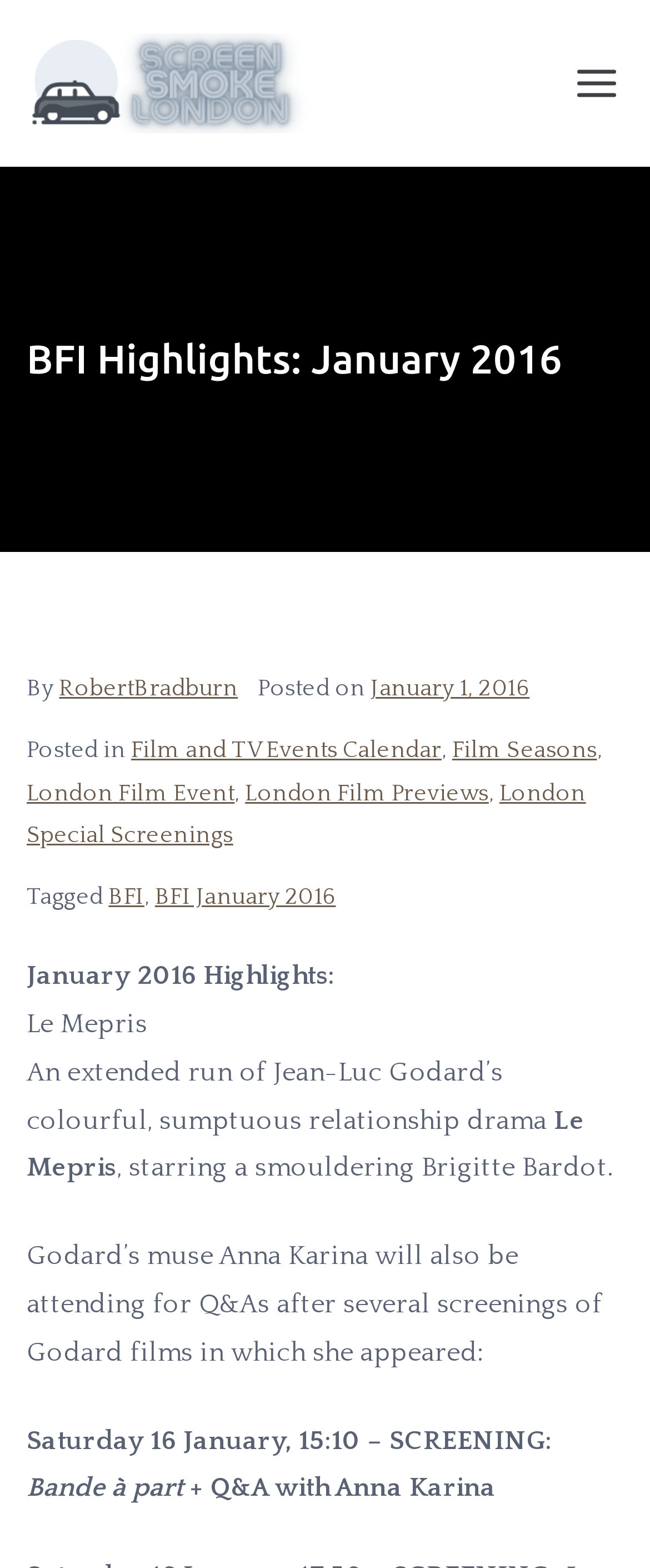Identify the bounding box coordinates of the area that should be clicked in order to complete the given instruction: "View the 'Film and TV Events Calendar'". The bounding box coordinates should be four float numbers between 0 and 1, i.e., [left, top, right, bottom].

[0.202, 0.47, 0.679, 0.487]